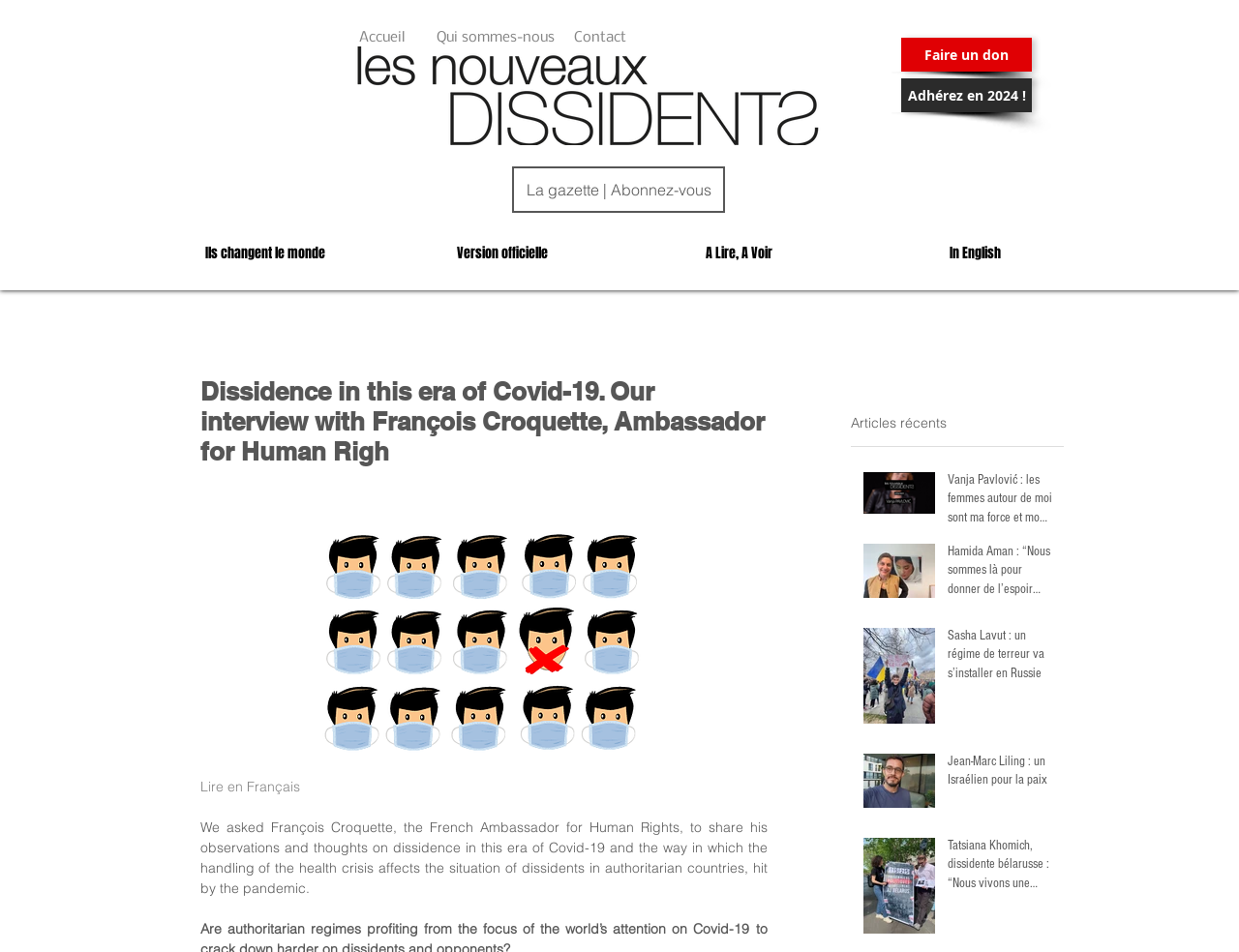Please provide a comprehensive answer to the question below using the information from the image: How many recent articles are listed?

The answer can be found in the region 'Liste de posts. Sélectionnez un post à lire.' which is located at the bottom of the webpage. There are four generic elements listed, each representing a recent article.